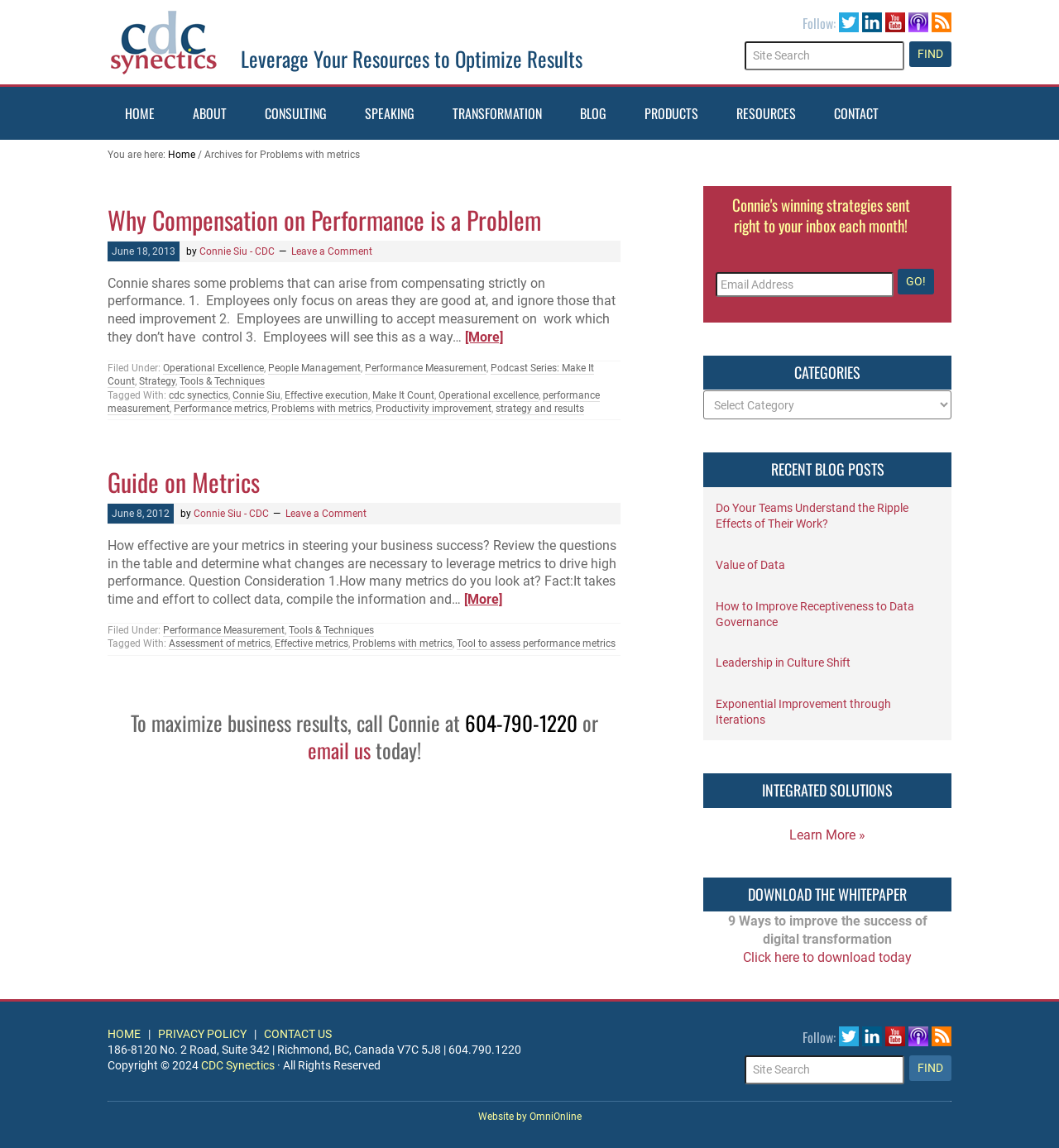Who is the author of the second article?
We need a detailed and exhaustive answer to the question. Please elaborate.

In the second article section, the author's name is mentioned as 'Connie Siu - CDC', which indicates that Connie Siu is the author of the second article.